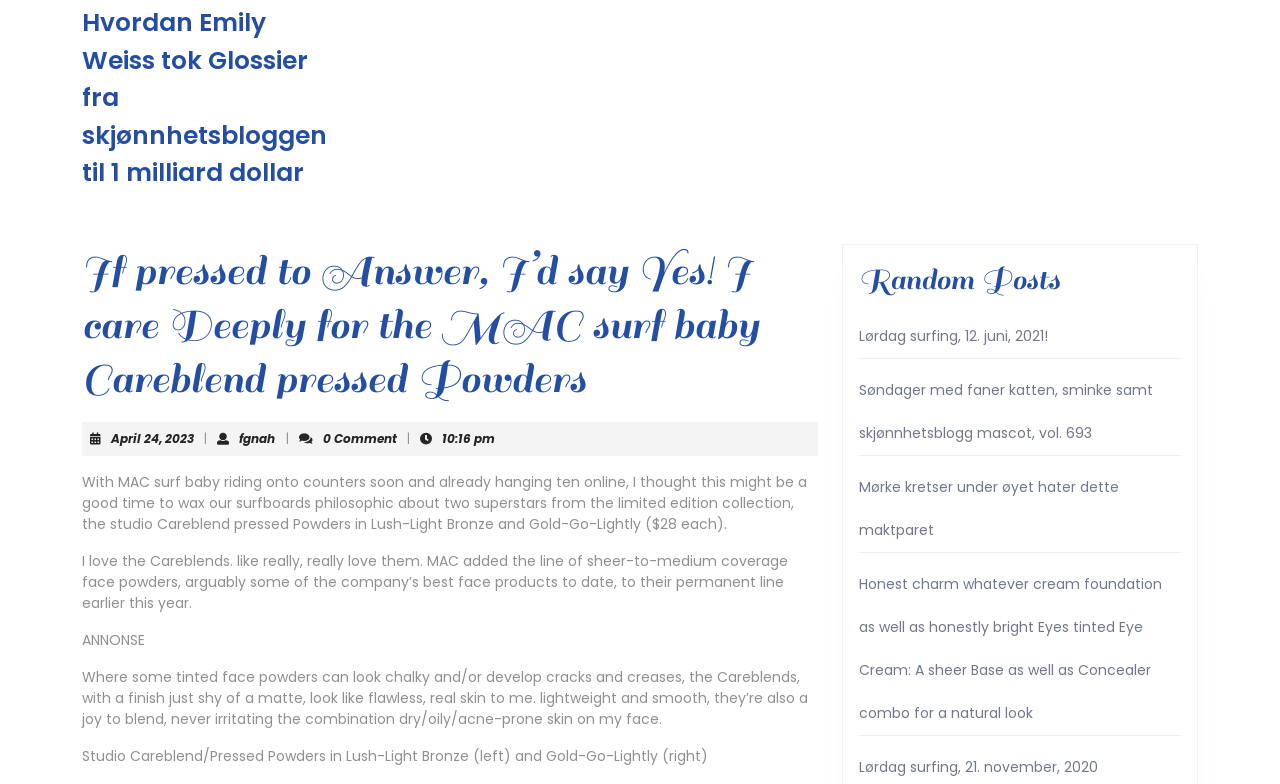Locate the bounding box coordinates of the clickable region to complete the following instruction: "Check out the random post about Saturday surfing."

[0.671, 0.416, 0.819, 0.441]